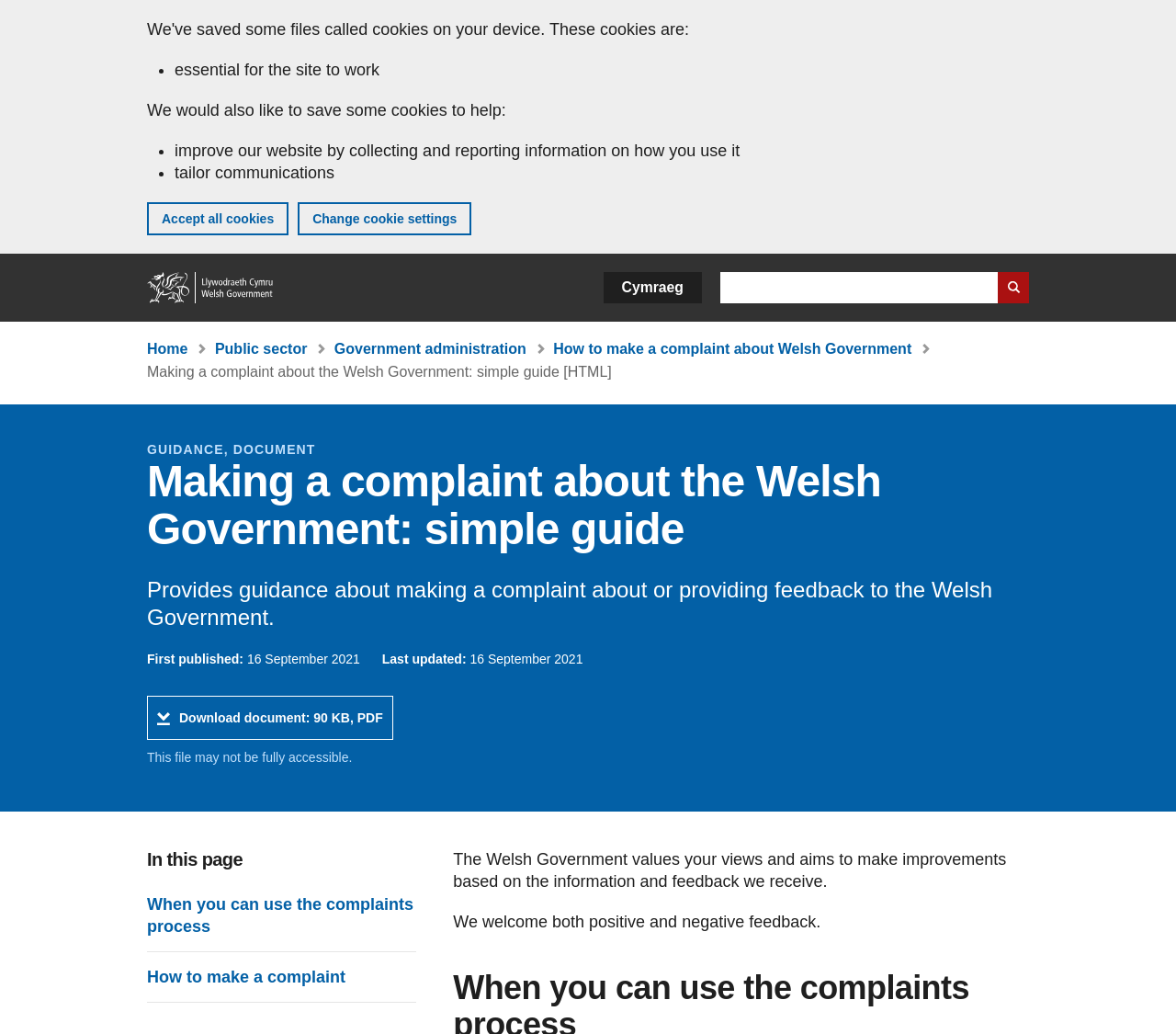Please determine the bounding box coordinates of the section I need to click to accomplish this instruction: "Change cookie settings".

[0.253, 0.196, 0.401, 0.228]